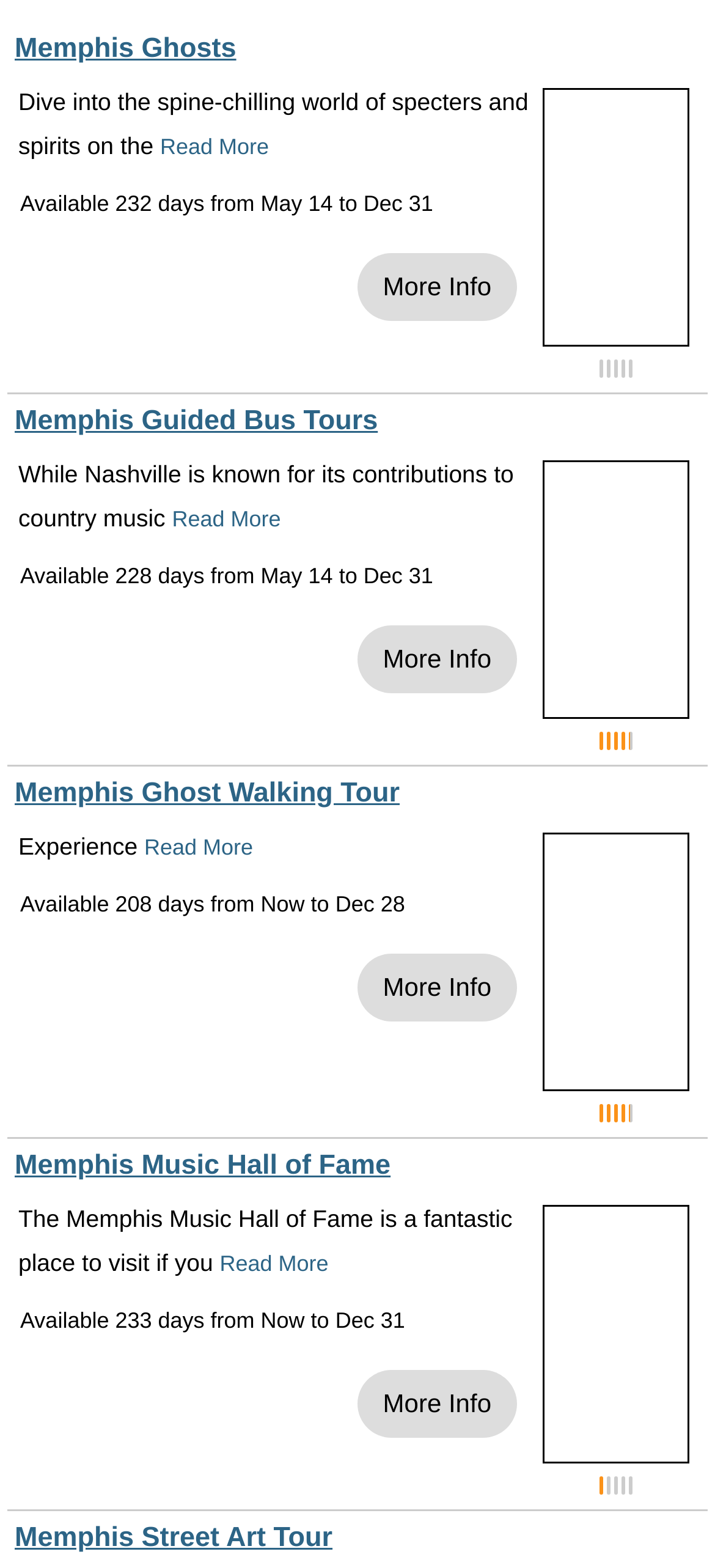Calculate the bounding box coordinates of the UI element given the description: "Memphis Ghost Walking Tour".

[0.021, 0.495, 0.559, 0.515]